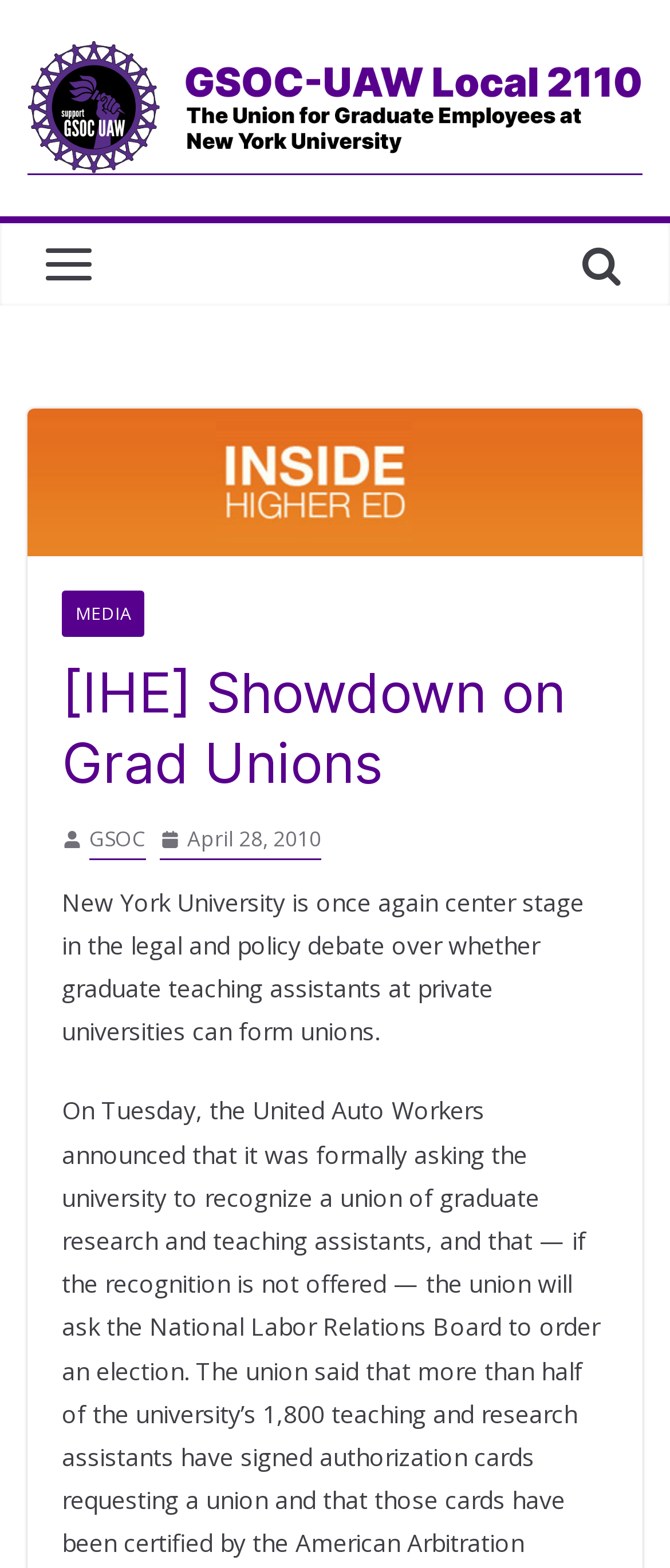Please answer the following question using a single word or phrase: 
What is the main topic of the page?

Graduate teaching assistants forming unions